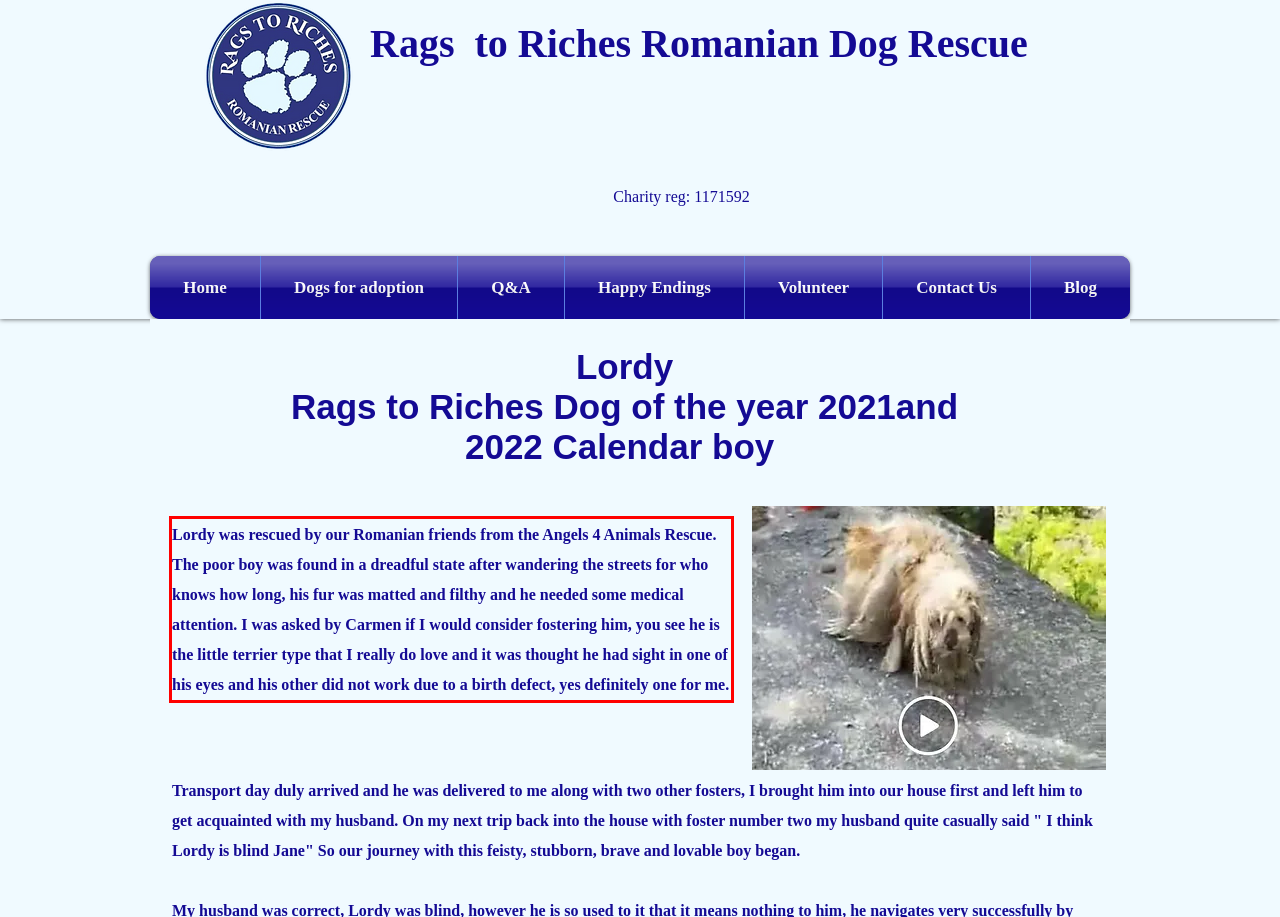Within the screenshot of a webpage, identify the red bounding box and perform OCR to capture the text content it contains.

Lordy was rescued by our Romanian friends from the Angels 4 Animals Rescue. The poor boy was found in a dreadful state after wandering the streets for who knows how long, his fur was matted and filthy and he needed some medical attention. I was asked by Carmen if I would consider fostering him, you see he is the little terrier type that I really do love and it was thought he had sight in one of his eyes and his other did not work due to a birth defect, yes definitely one for me.